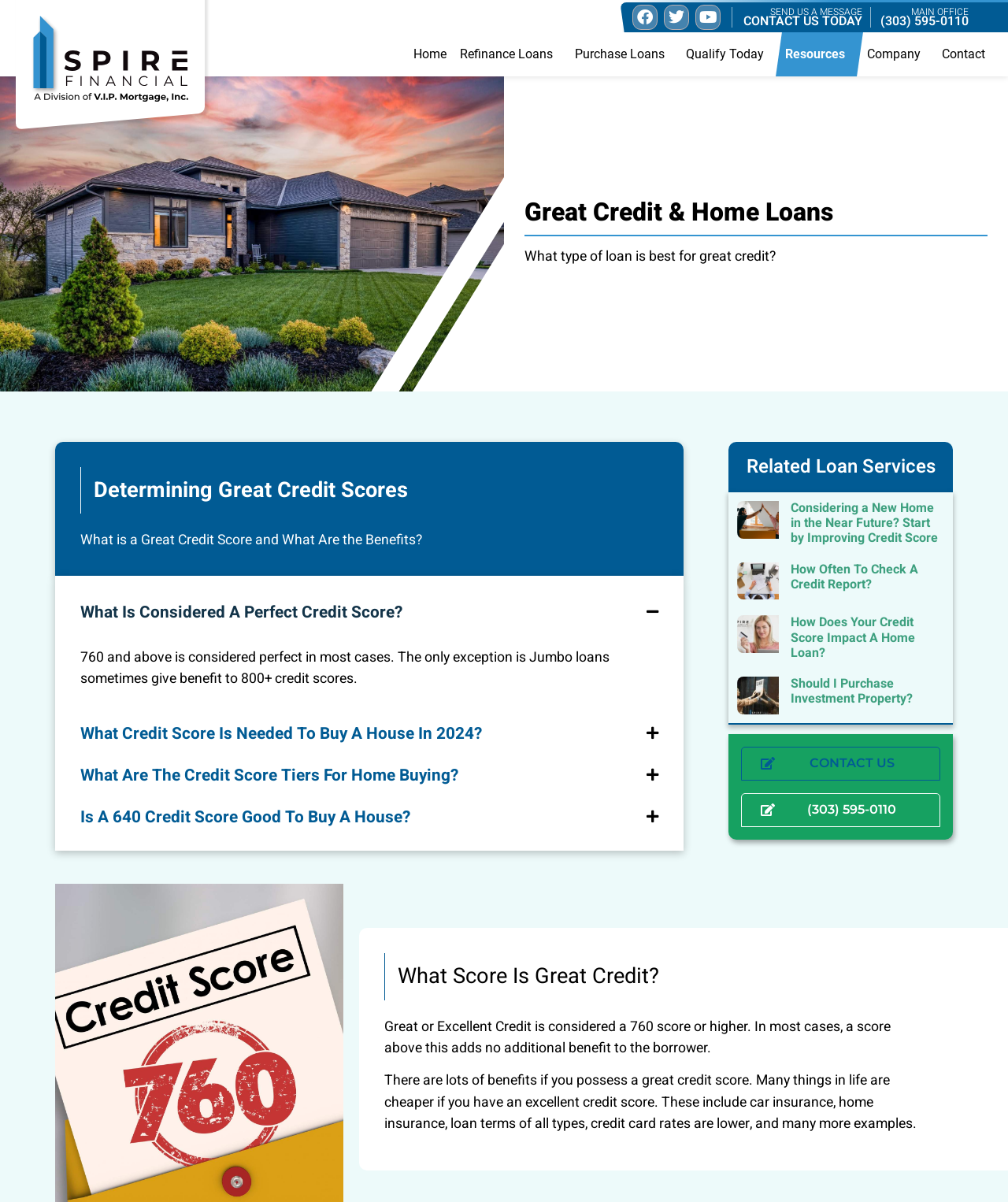Find the bounding box coordinates of the area that needs to be clicked in order to achieve the following instruction: "Click the 'SEND US A MESSAGE CONTACT US TODAY' link". The coordinates should be specified as four float numbers between 0 and 1, i.e., [left, top, right, bottom].

[0.725, 0.006, 0.864, 0.023]